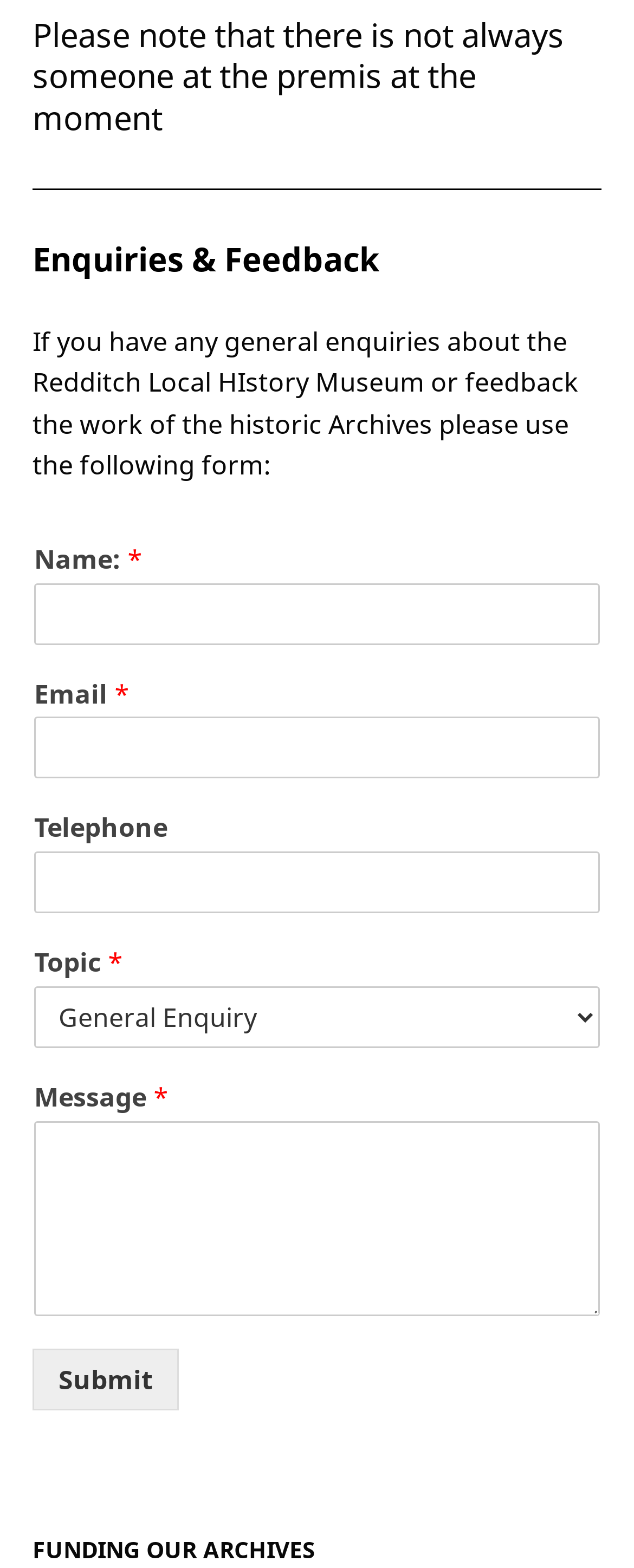What is the topic of the message?
Look at the image and respond to the question as thoroughly as possible.

The form has a combobox for selecting the topic of the message, but the default value is not specified. The user needs to select a topic from the dropdown list or type in a custom topic.